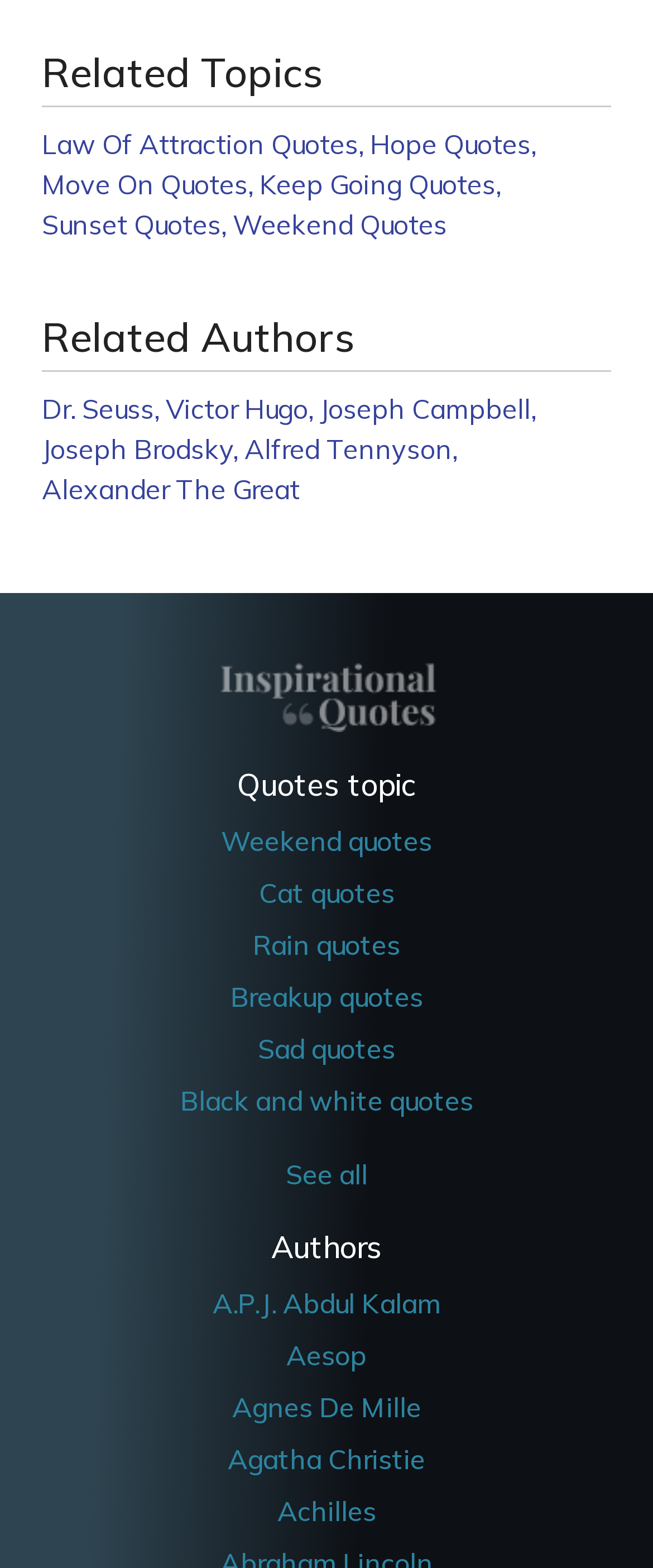How many links are there in the 'Authors' section?
From the details in the image, provide a complete and detailed answer to the question.

In the 'Authors' section, there are five links listed: 'A.P.J. Abdul Kalam', 'Aesop', 'Agnes De Mille', 'Agatha Christie', and 'Achilles'.